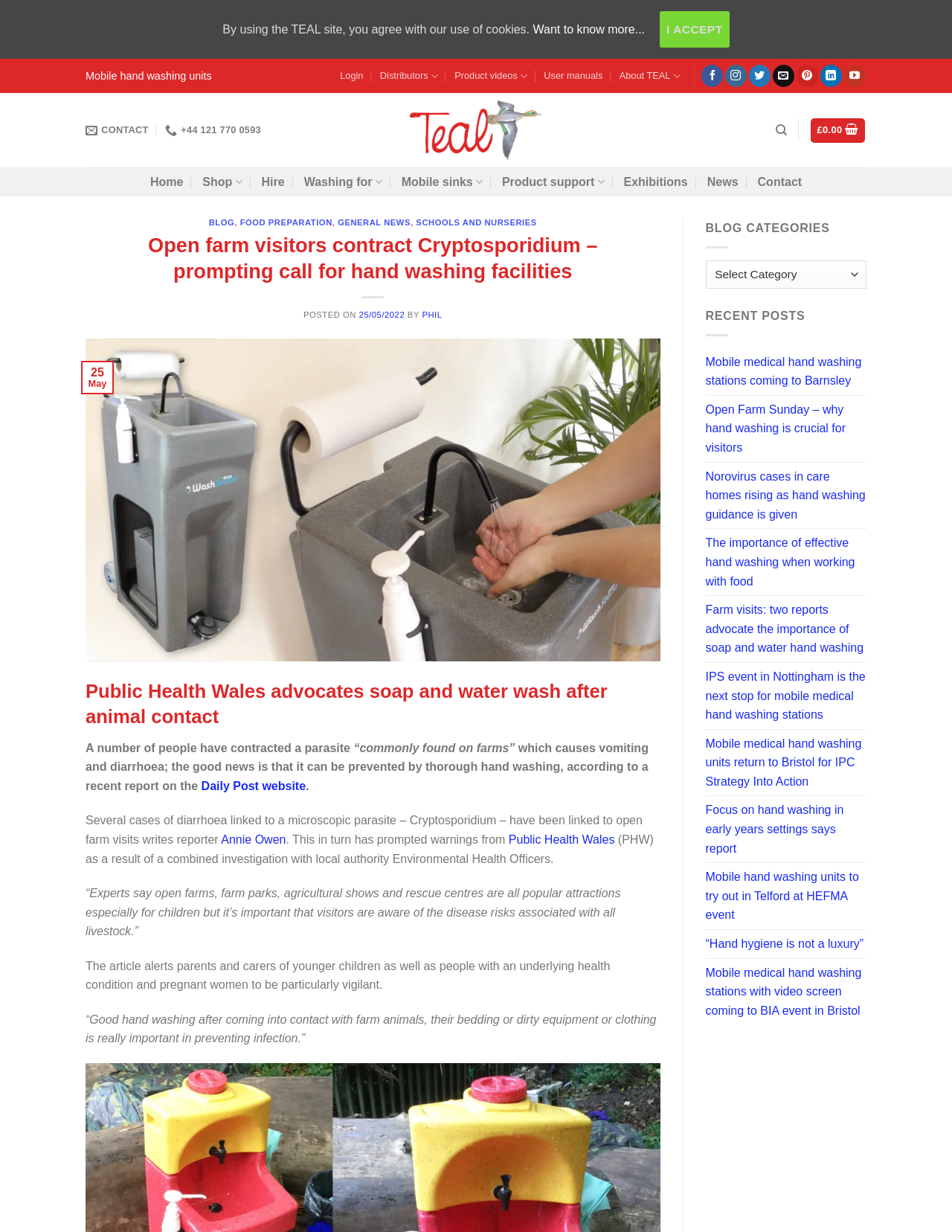Given the following UI element description: "+44 121 770 0593", find the bounding box coordinates in the webpage screenshot.

[0.173, 0.094, 0.274, 0.118]